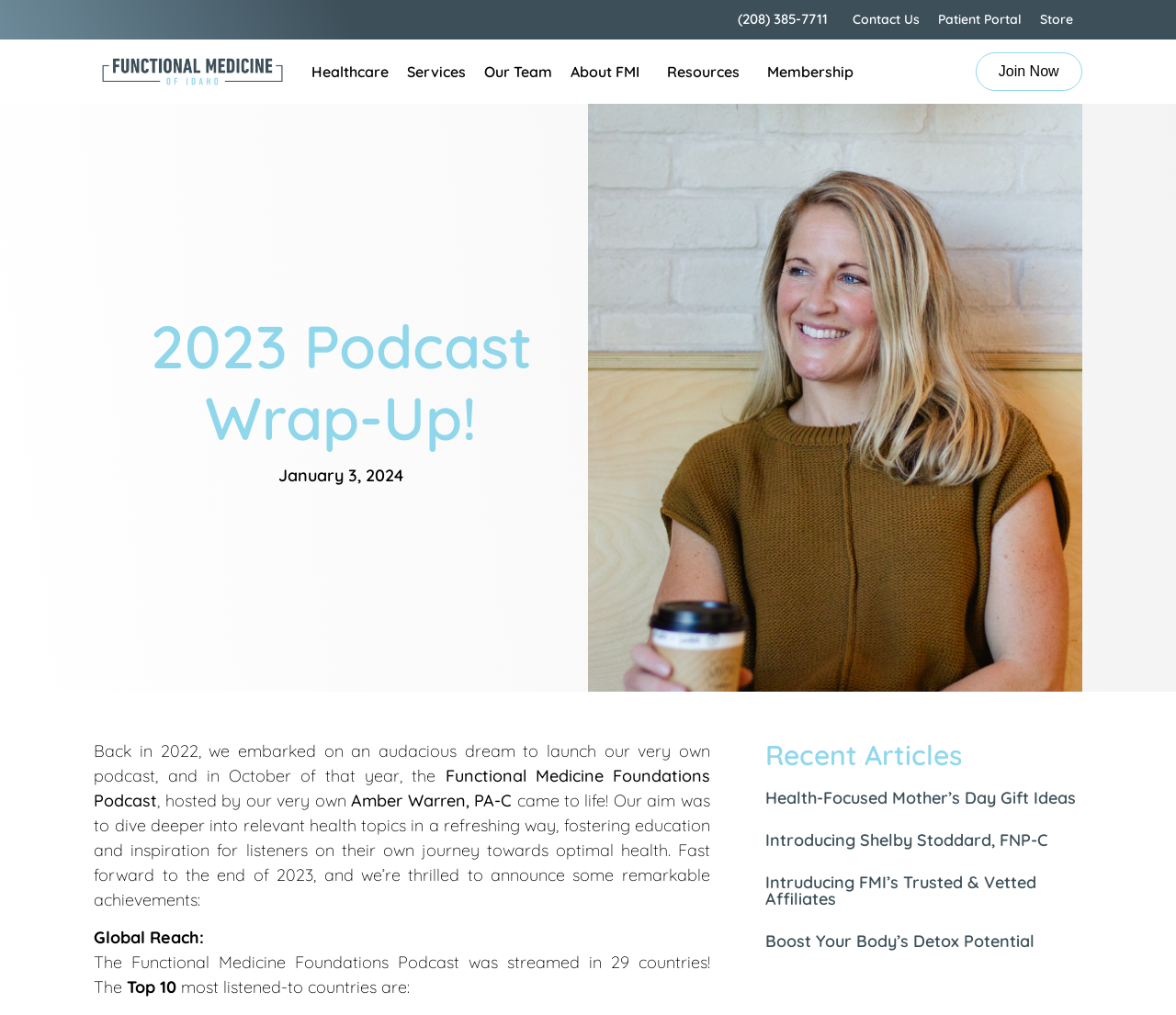What is the name of the team member introduced in the second article under 'Recent Articles'?
Relying on the image, give a concise answer in one word or a brief phrase.

Shelby Stoddard, FNP-C